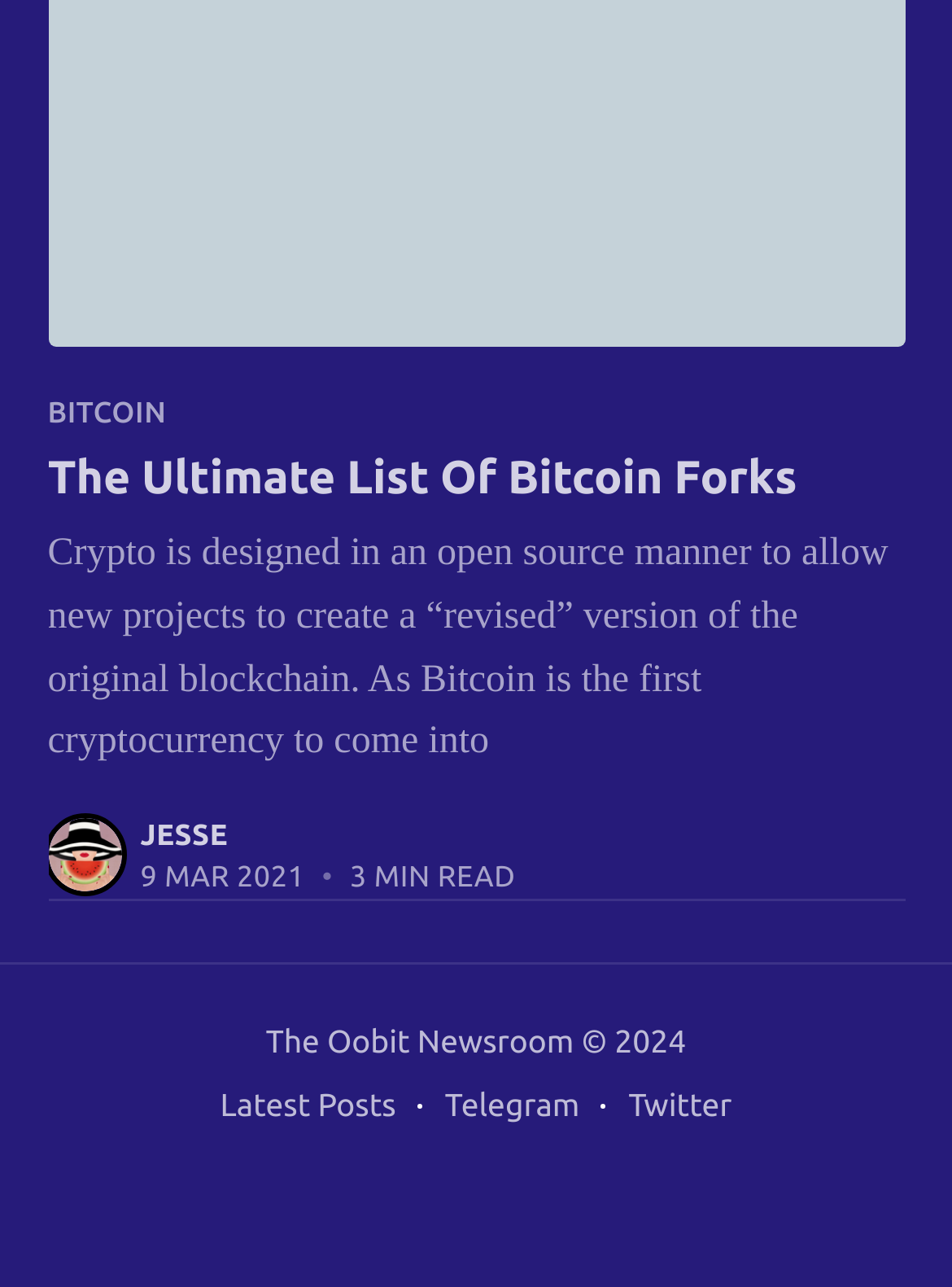Bounding box coordinates are specified in the format (top-left x, top-left y, bottom-right x, bottom-right y). All values are floating point numbers bounded between 0 and 1. Please provide the bounding box coordinate of the region this sentence describes: alt="Jesse"

[0.045, 0.631, 0.132, 0.696]